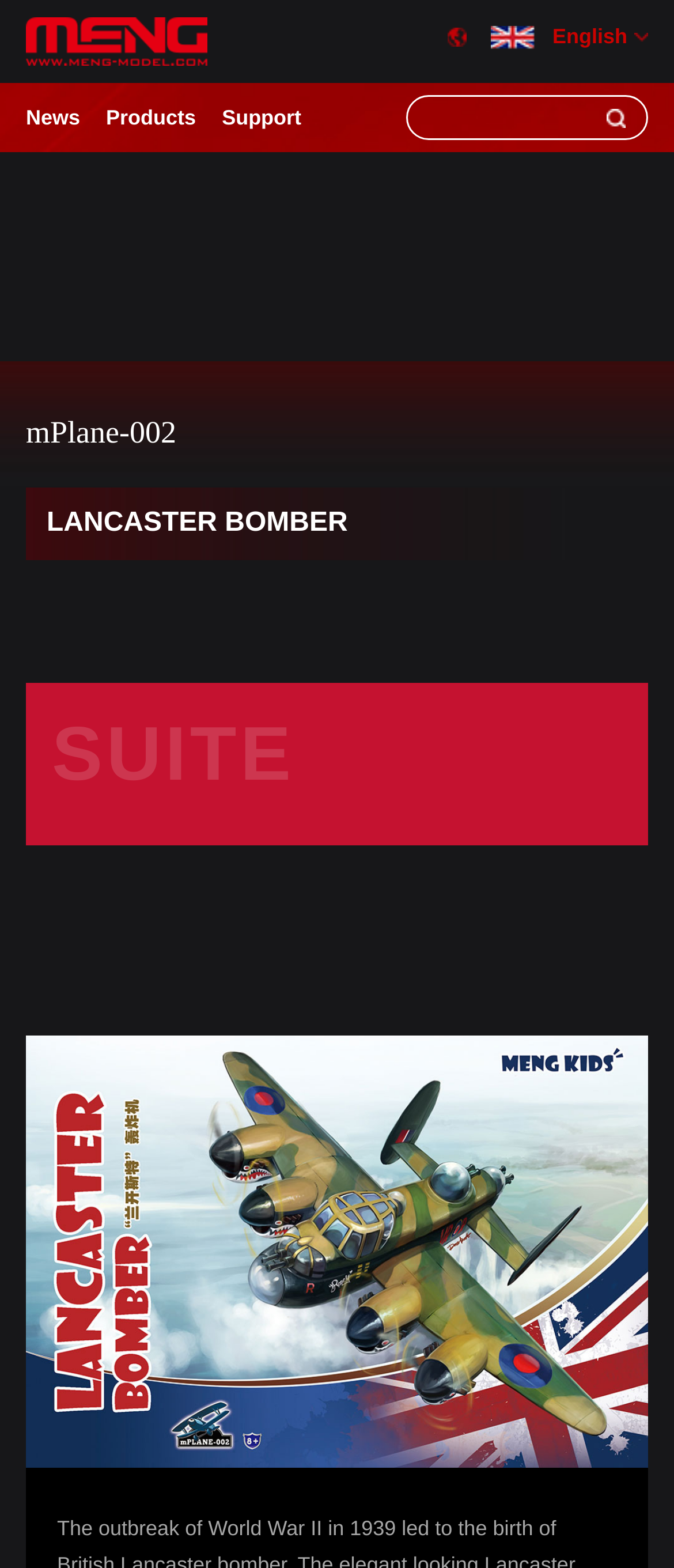Provide the bounding box coordinates for the UI element that is described by this text: "Blog". The coordinates should be in the form of four float numbers between 0 and 1: [left, top, right, bottom].

None